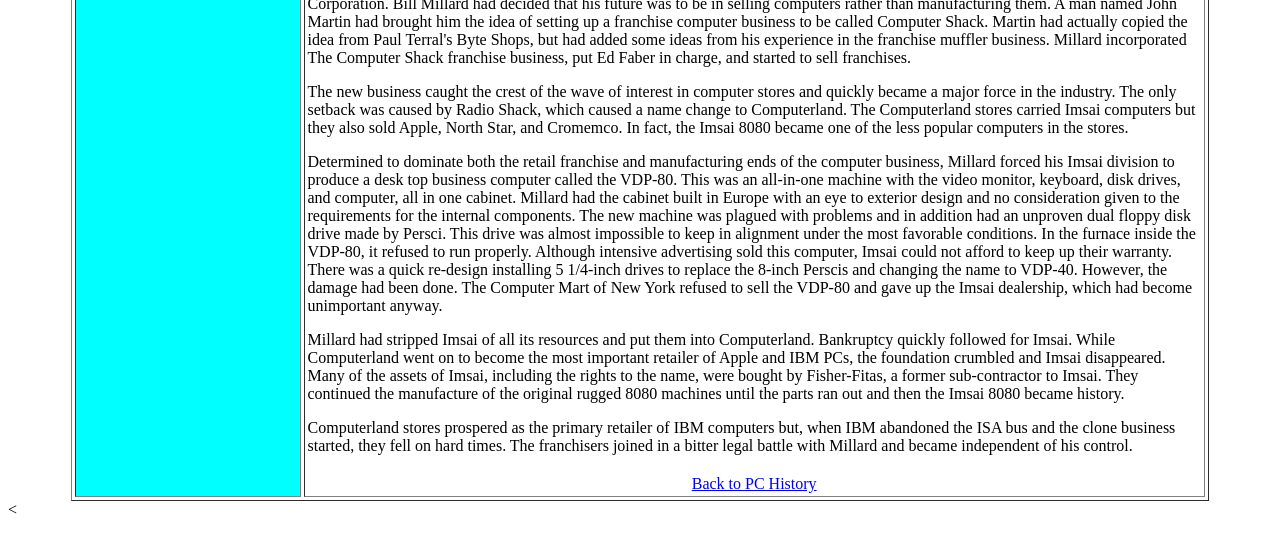What happened to Imsai after Millard stripped it of its resources?
Please elaborate on the answer to the question with detailed information.

According to the text, Millard stripped Imsai of all its resources and put them into Computerland, and quickly followed by bankruptcy for Imsai.